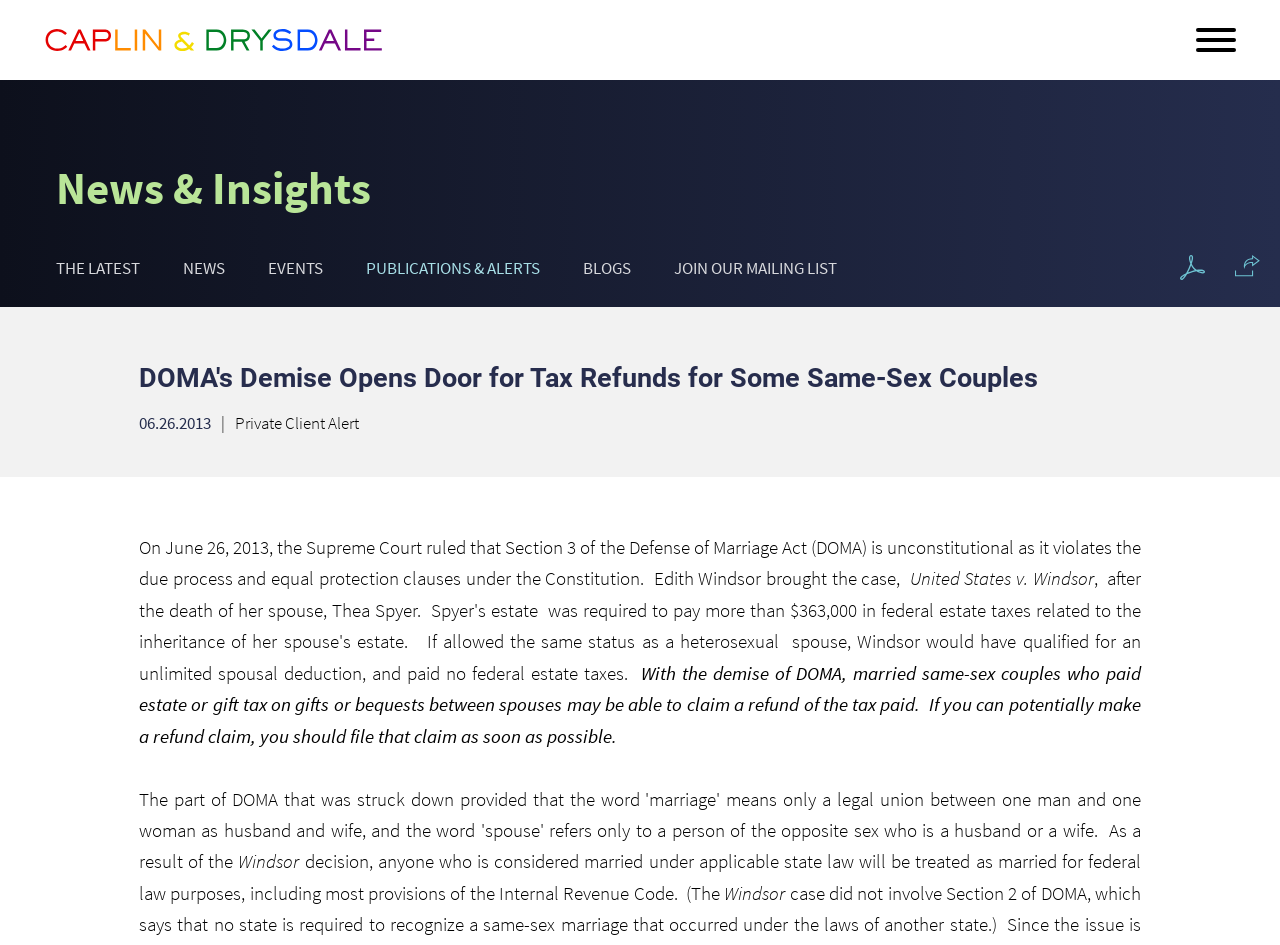Determine the bounding box coordinates of the region I should click to achieve the following instruction: "Open the 'Main Content' page". Ensure the bounding box coordinates are four float numbers between 0 and 1, i.e., [left, top, right, bottom].

[0.397, 0.005, 0.5, 0.049]